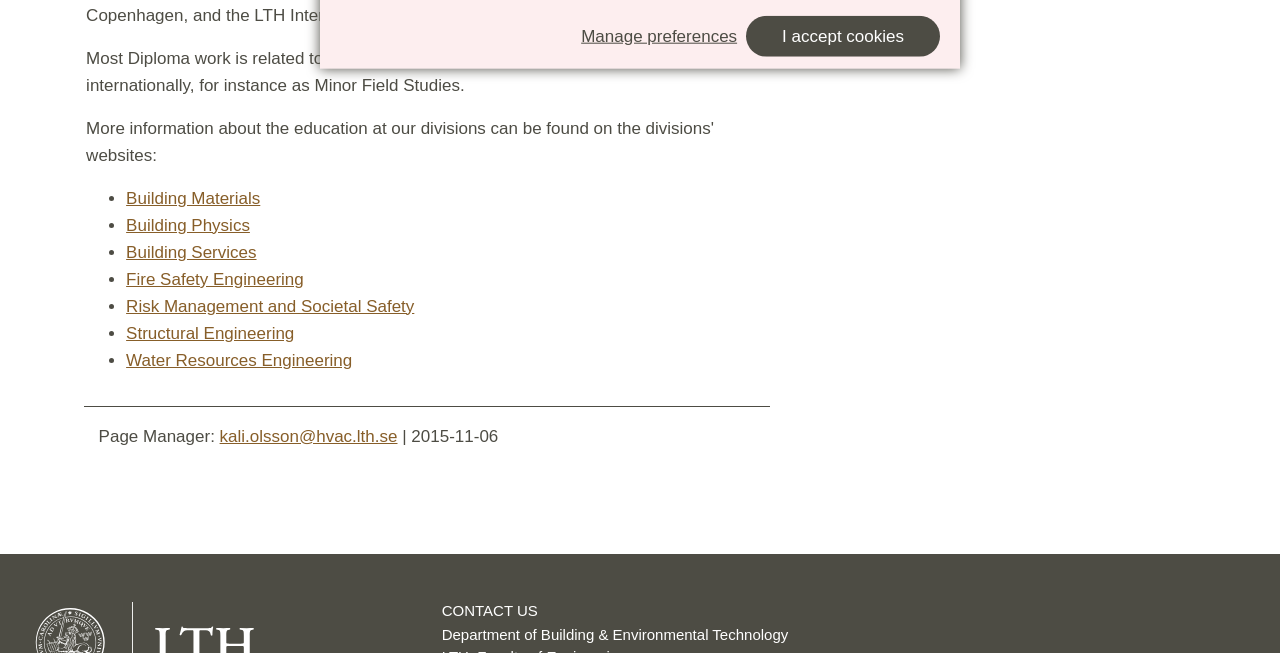Extract the bounding box of the UI element described as: "Risk Management and Societal Safety".

[0.099, 0.454, 0.324, 0.484]